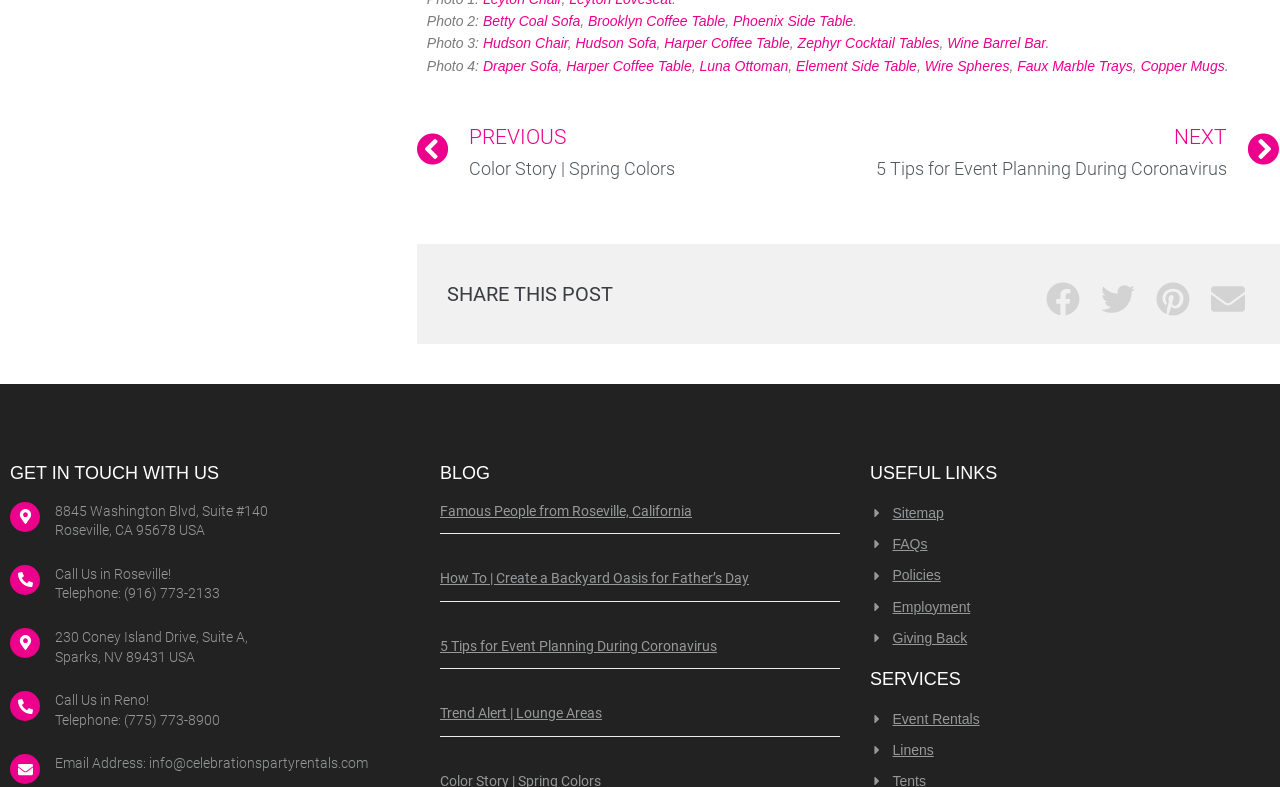What is the name of the sofa in the third photo?
Look at the screenshot and respond with one word or a short phrase.

Hudson Sofa